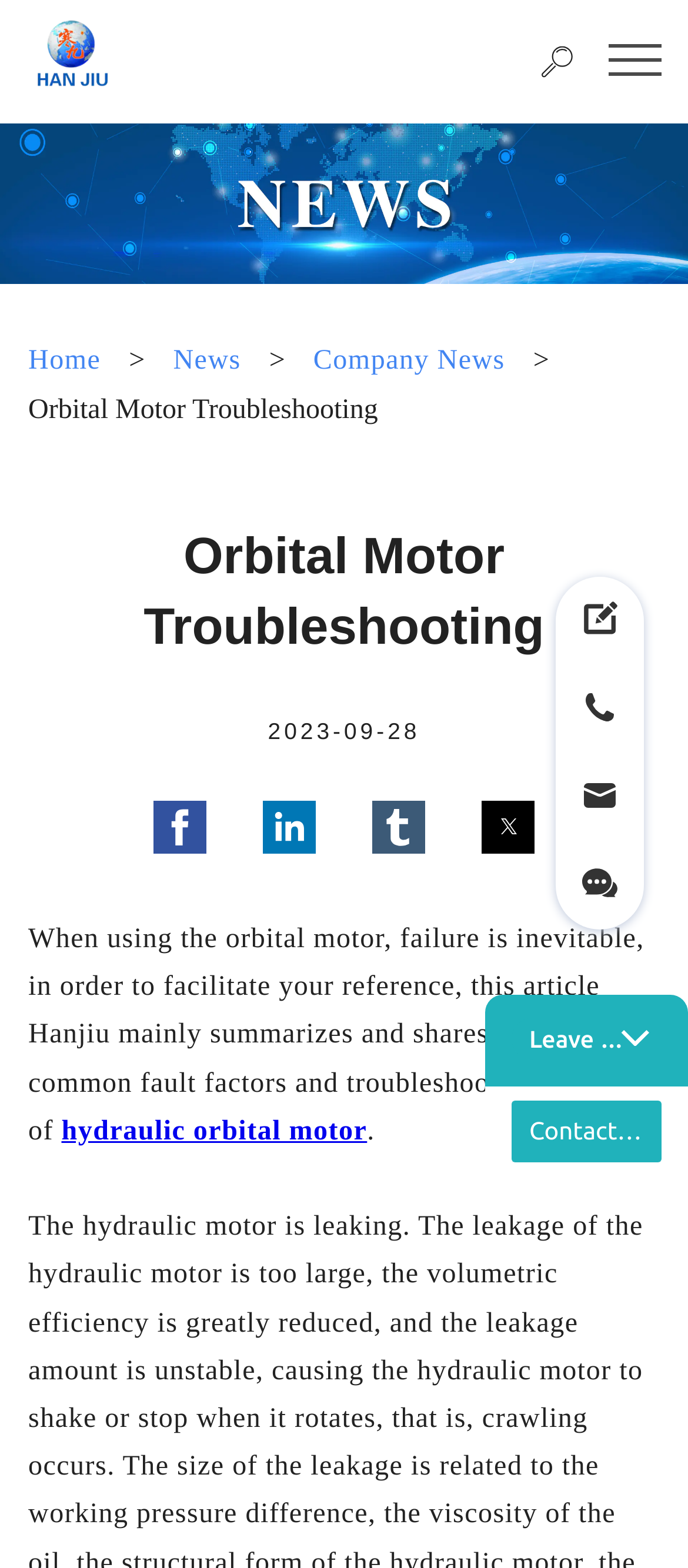Determine the bounding box coordinates of the clickable region to execute the instruction: "Open the chat". The coordinates should be four float numbers between 0 and 1, denoted as [left, top, right, bottom].

[0.705, 0.634, 1.0, 0.747]